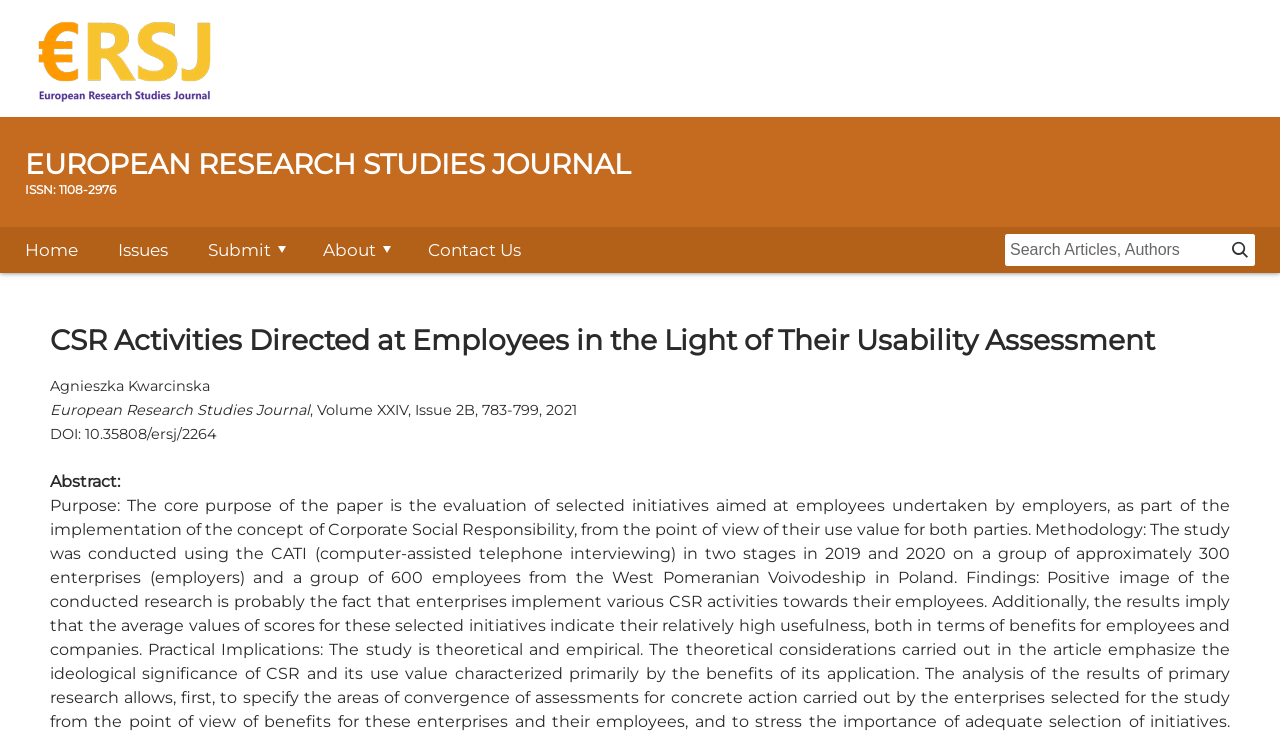Given the element description "Instructions To Authors" in the screenshot, predict the bounding box coordinates of that UI element.

[0.727, 0.347, 1.0, 0.41]